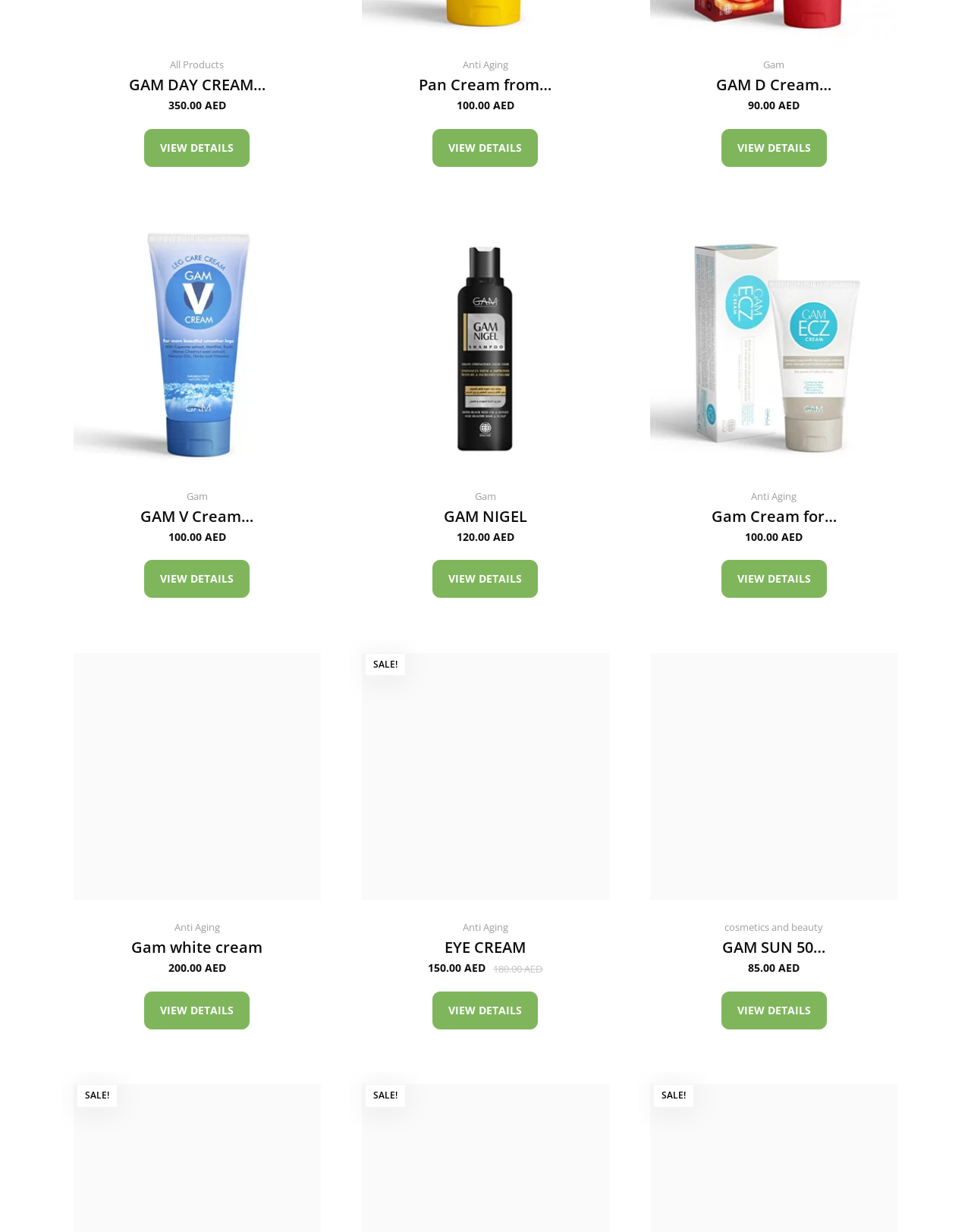Determine the bounding box coordinates of the clickable element to achieve the following action: 'View details of 'Gam organic eczema cream''. Provide the coordinates as four float values between 0 and 1, formatted as [left, top, right, bottom].

[0.743, 0.454, 0.851, 0.485]